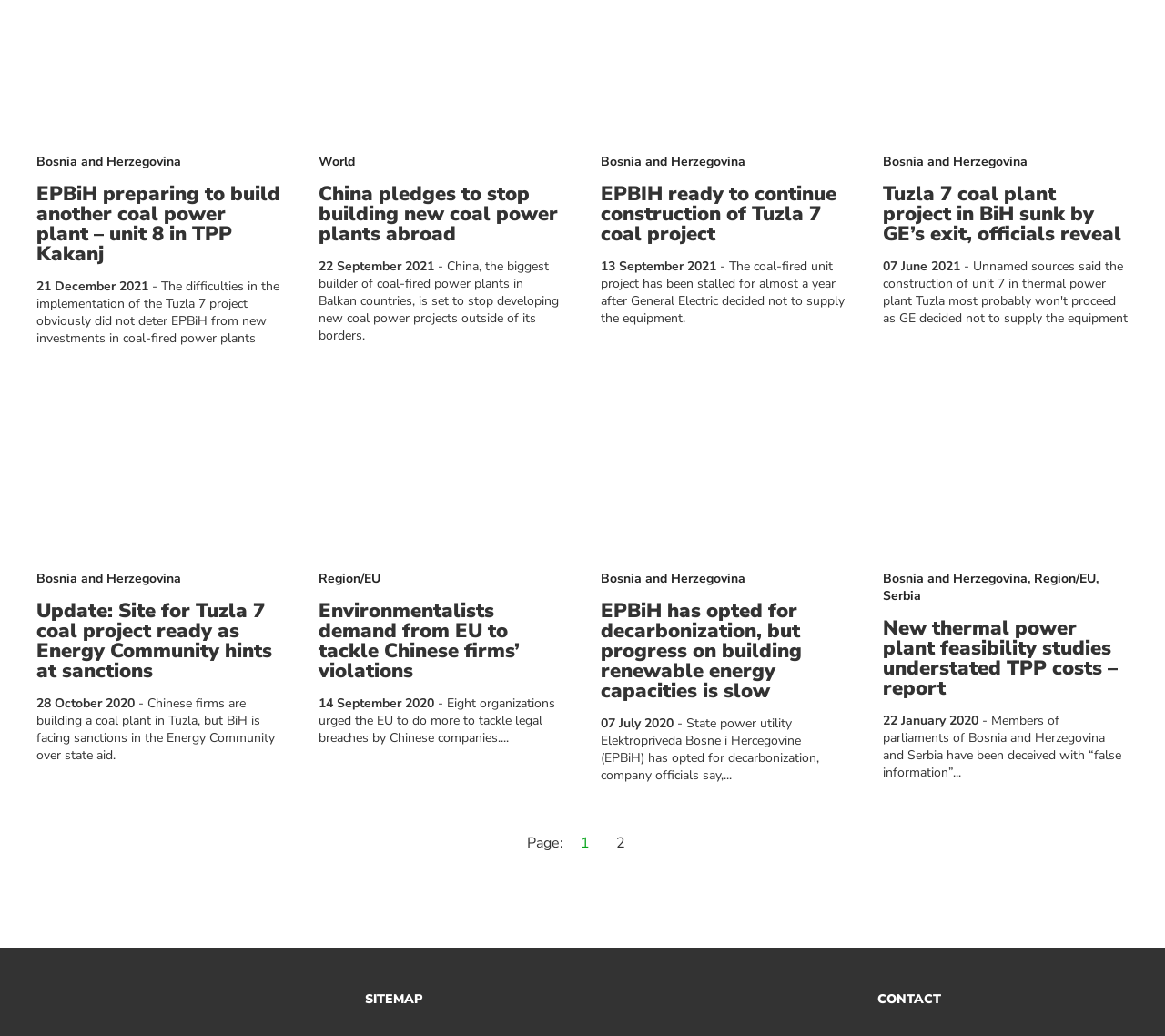Locate the bounding box coordinates of the area to click to fulfill this instruction: "Click on the link to read about Environmentalists demanding from EU to tackle Chinese firms’ violations". The bounding box should be presented as four float numbers between 0 and 1, in the order [left, top, right, bottom].

[0.273, 0.58, 0.484, 0.657]